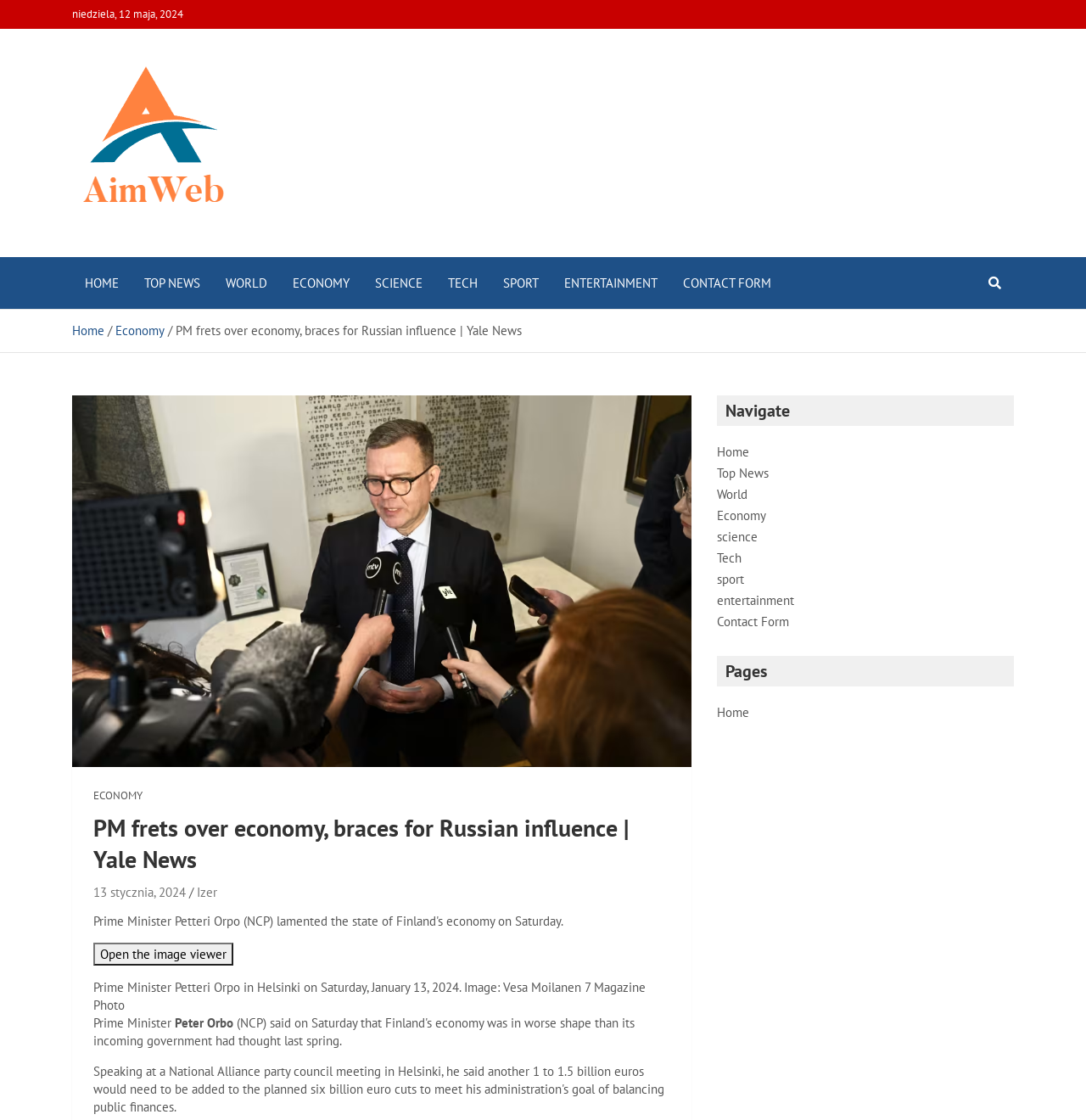Please find and provide the title of the webpage.

PM frets over economy, braces for Russian influence | Yale News